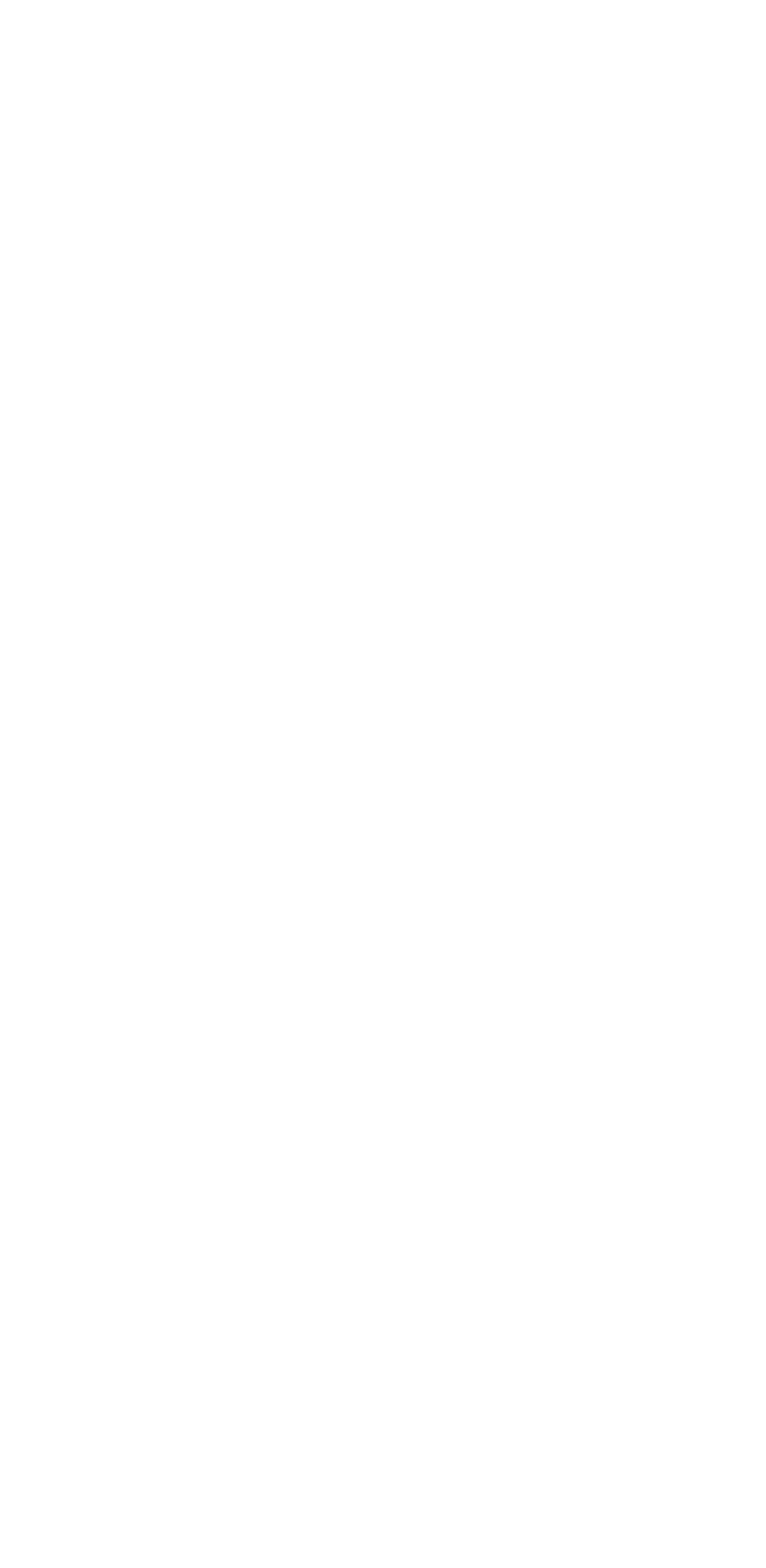Pinpoint the bounding box coordinates of the clickable element needed to complete the instruction: "Click Hon-Kawagoe station". The coordinates should be provided as four float numbers between 0 and 1: [left, top, right, bottom].

[0.415, 0.075, 0.734, 0.094]